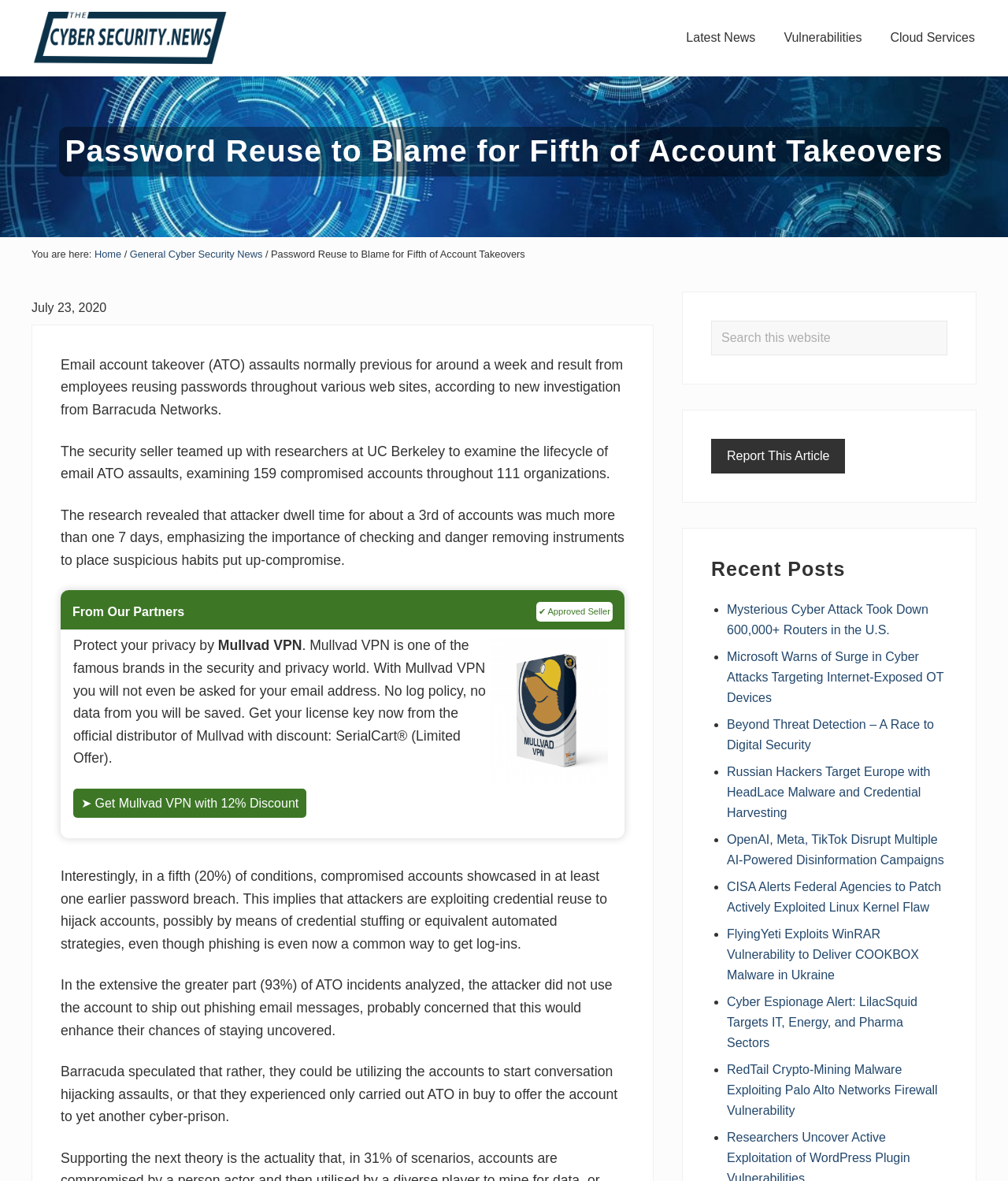Determine the bounding box coordinates of the region to click in order to accomplish the following instruction: "Search this website". Provide the coordinates as four float numbers between 0 and 1, specifically [left, top, right, bottom].

[0.705, 0.271, 0.94, 0.301]